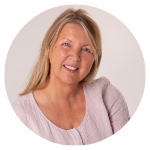Detail the scene shown in the image extensively.

The image features a woman with long, light-colored hair, smiling warmly at the camera. She is dressed in a soft, light-colored blouse, which complements her friendly appearance. The background is neutral, creating a gentle focus on her expression. This image accompanies a section discussing the insights of neuroscientist Suzana Herculano-Houzel, who talks about the human brain's capacity and its 86 billion neurons. The overall tone of the surrounding content suggests themes of learning, mental wellness, and transformation, particularly in relation to the Access Bars® modality, which aims to enhance mental clarity and emotional ease.